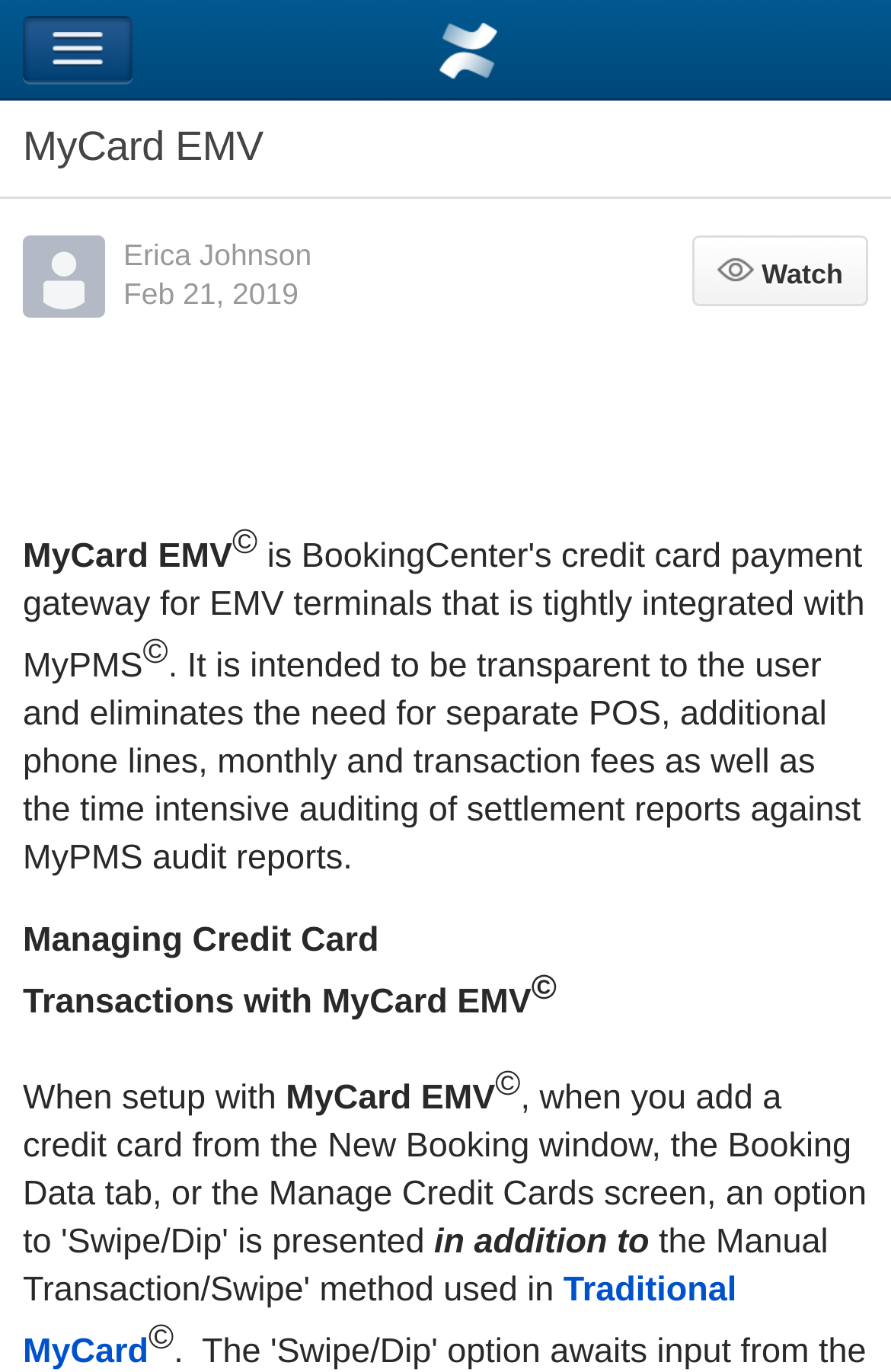Examine the screenshot and answer the question in as much detail as possible: What is the purpose of MyCard EMV?

The purpose of MyCard EMV can be found by reading the static text element that describes its functionality, which states that it 'eliminates the need for separate POS, additional phone lines, monthly and transaction fees as well as the time intensive auditing of settlement reports against MyPMS audit reports'.